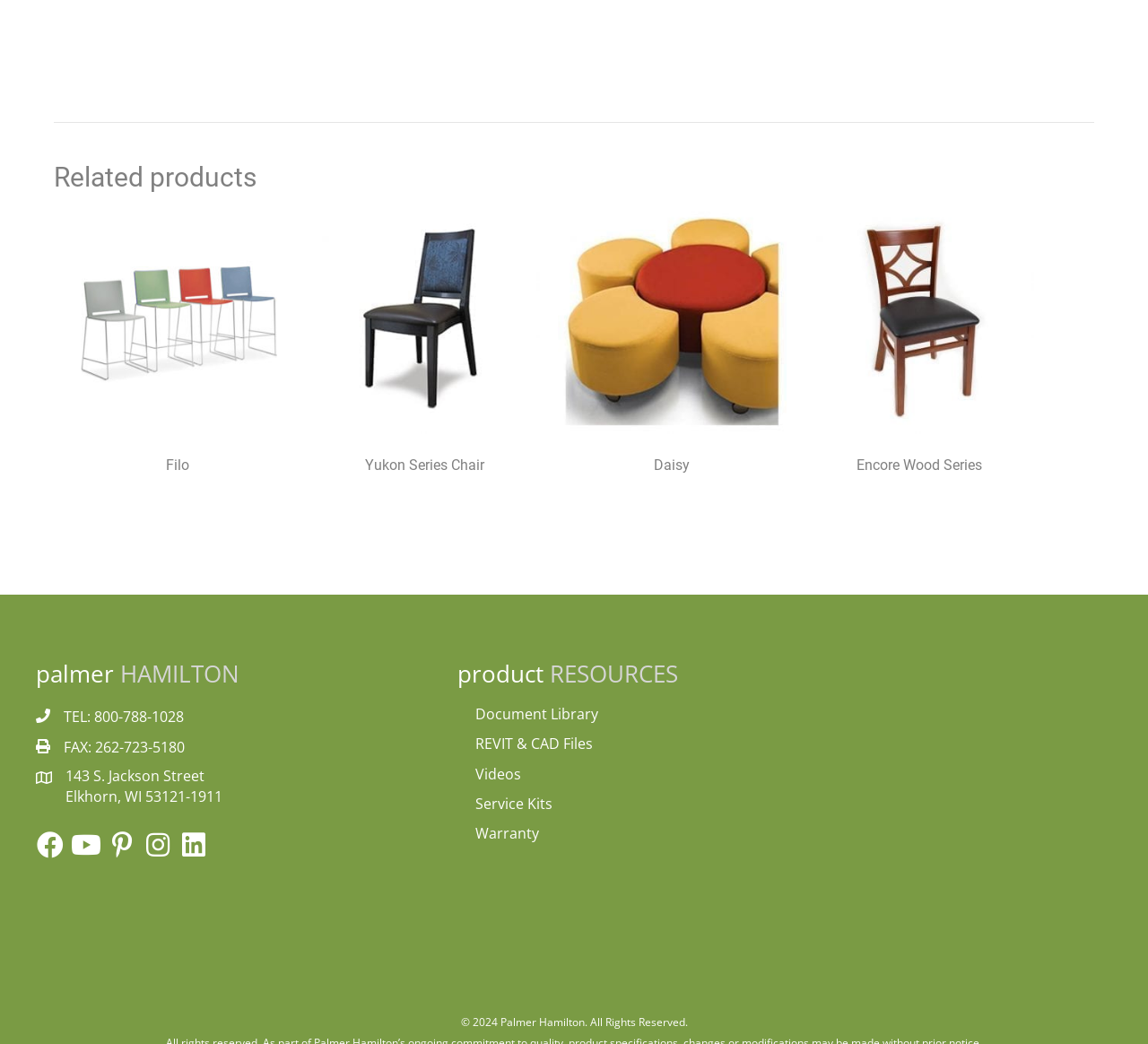Please identify the bounding box coordinates of the clickable element to fulfill the following instruction: "View Yukon Series Chair details". The coordinates should be four float numbers between 0 and 1, i.e., [left, top, right, bottom].

[0.27, 0.196, 0.47, 0.463]